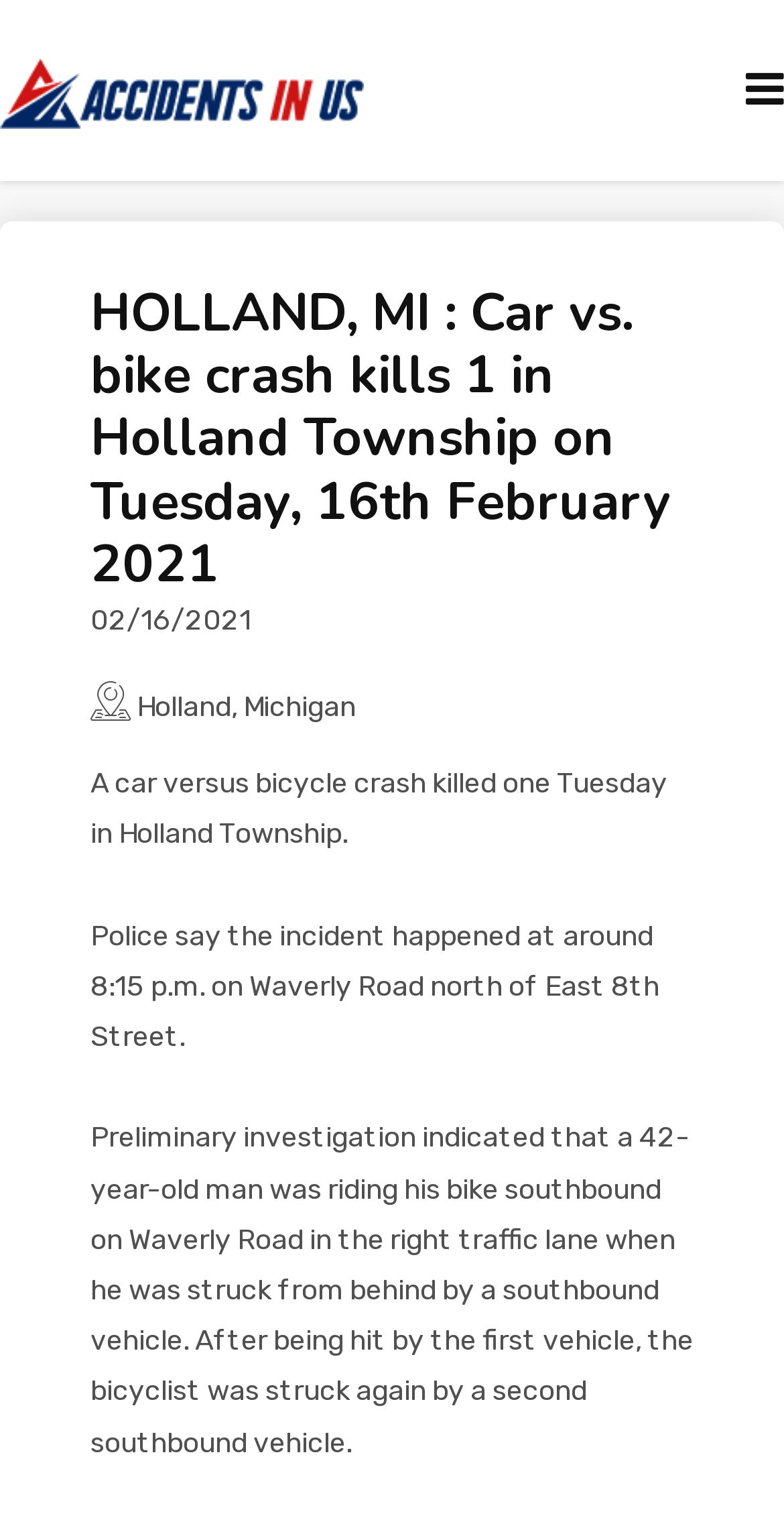Generate a comprehensive description of the webpage content.

The webpage appears to be a news article or report about a car vs. bike crash that occurred in Holland Township on Tuesday, 16th February 2021. 

At the top of the page, there is a header section with multiple links, including "HOME", "ACCIDENTS", "VICTIMS", "HIGHWAYS", "VIDEOS", "TRAFFIC REPORTS", "ANALYTICS", and "ATTORNEYS", which are positioned horizontally across the top of the page. 

Below the header section, there is a large heading that summarizes the article, "HOLLAND, MI : Car vs. bike crash kills 1 in Holland Township on Tuesday, 16th February 2021". 

To the right of the heading, there is a date "02/16/2021" and a location "Holland, Michigan". 

The main content of the article is divided into three paragraphs. The first paragraph describes the incident, stating that a car versus bicycle crash killed one person on Tuesday in Holland Township. The second paragraph provides more details about the incident, including the time and location of the crash. The third paragraph gives a preliminary investigation of the incident, describing how the bicyclist was struck by two vehicles. 

There are no images on the page.